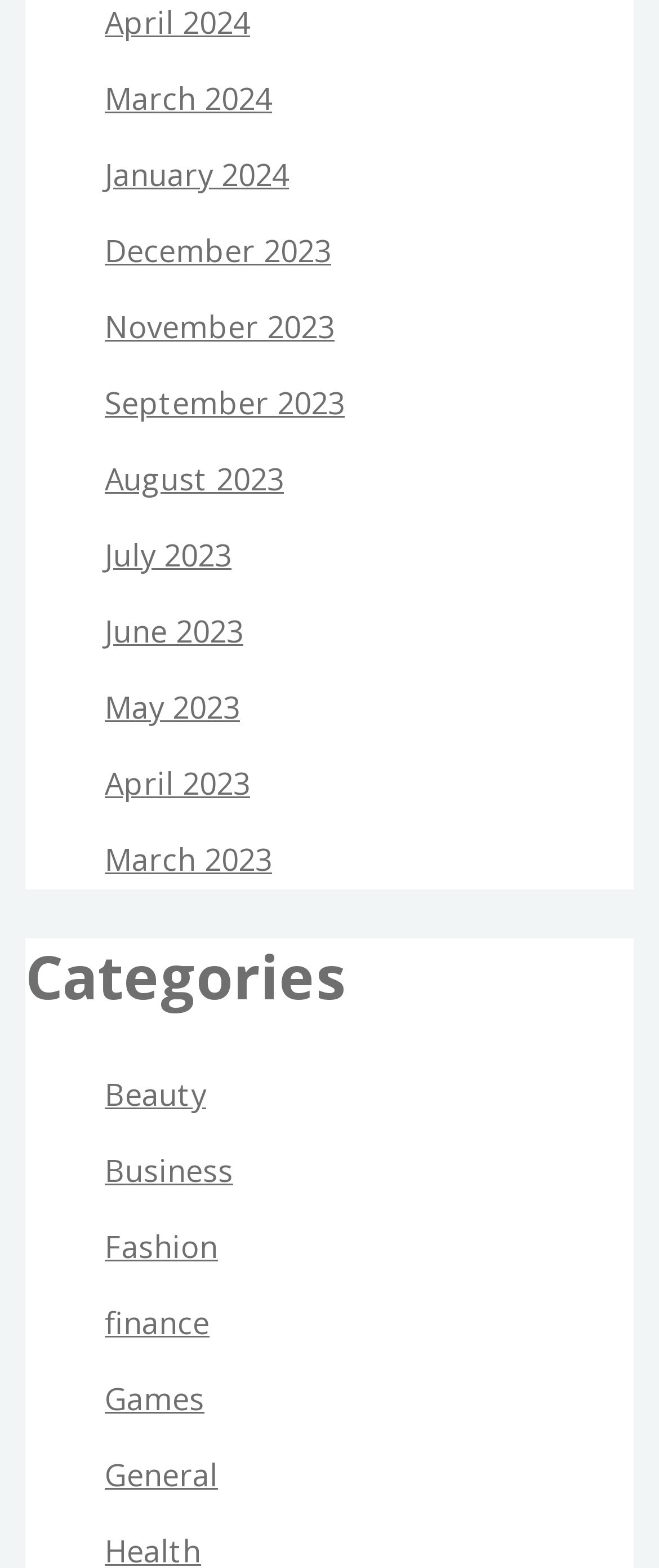Using the webpage screenshot, locate the HTML element that fits the following description and provide its bounding box: "September 2023".

[0.159, 0.243, 0.523, 0.269]